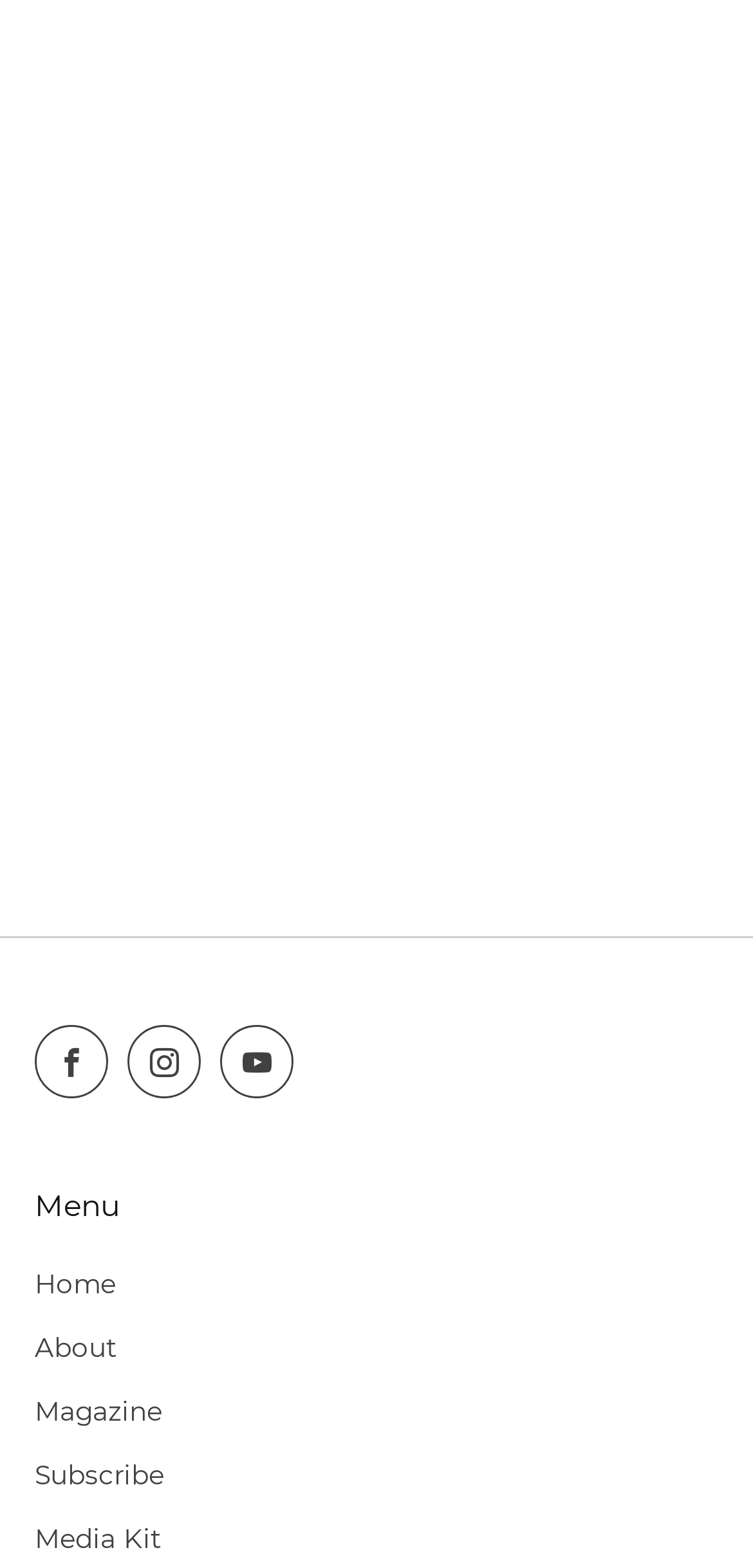Find the bounding box coordinates of the element's region that should be clicked in order to follow the given instruction: "Subscribe to the newsletter". The coordinates should consist of four float numbers between 0 and 1, i.e., [left, top, right, bottom].

[0.092, 0.464, 0.908, 0.523]